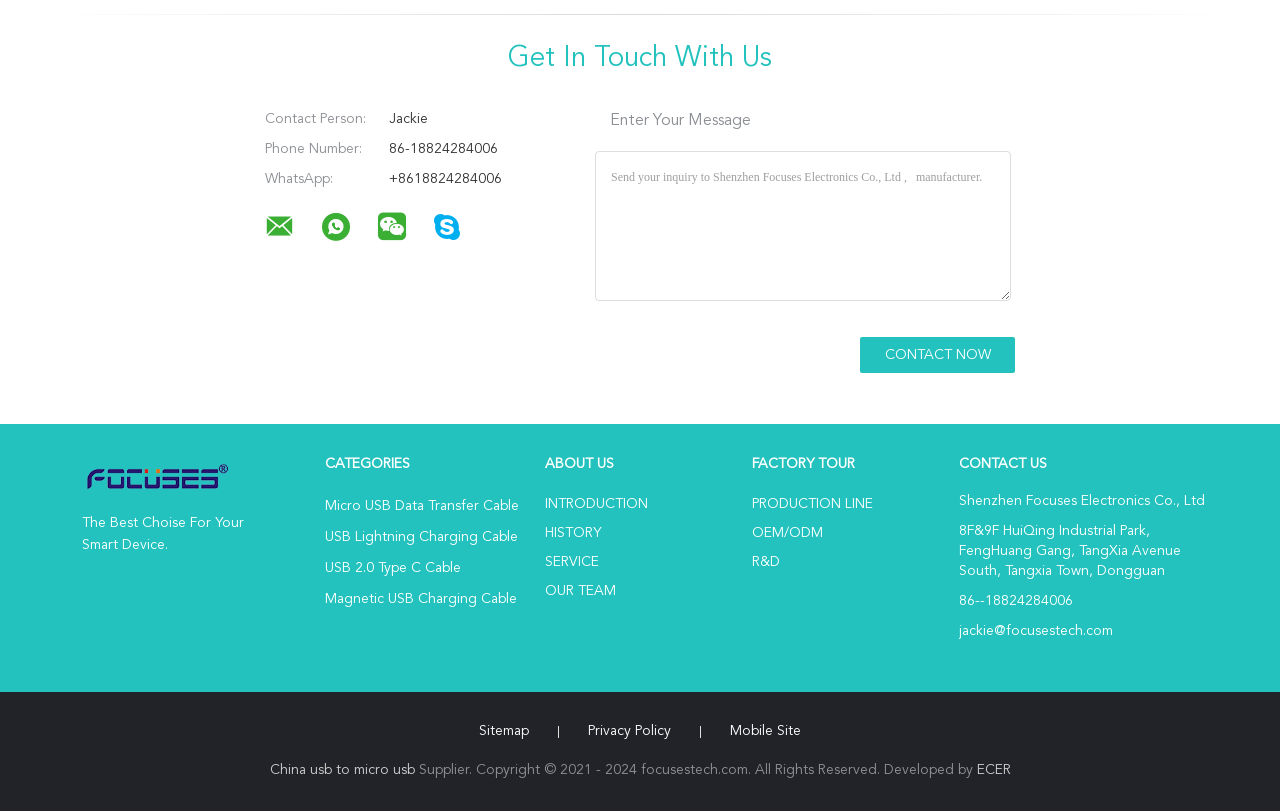What is the company name?
Answer the question with a single word or phrase by looking at the picture.

Shenzhen Focuses Electronics Co., Ltd